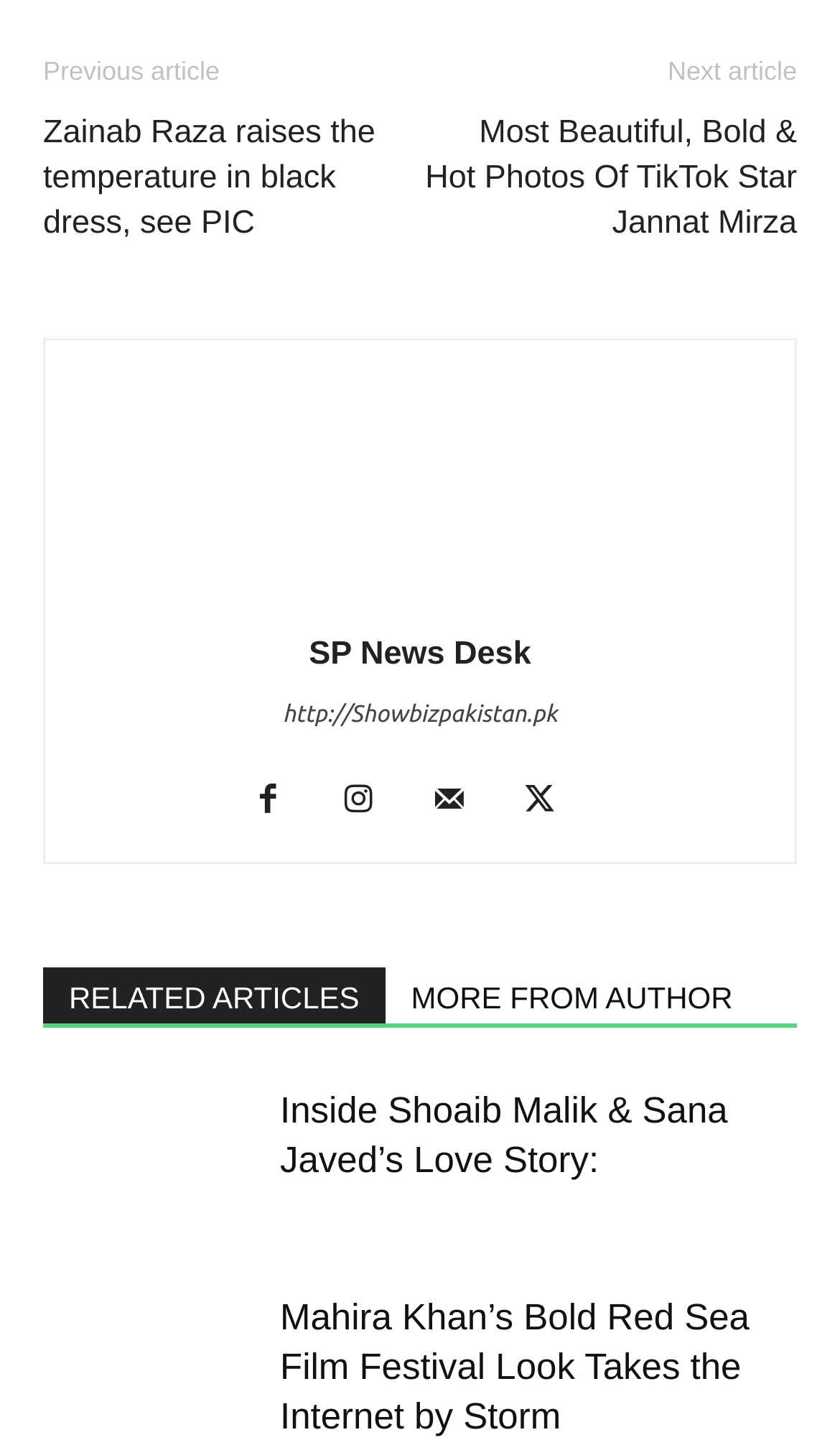Extract the bounding box coordinates of the UI element described: "parent_node: SP News Desk aria-label="author-photo"". Provide the coordinates in the format [left, top, right, bottom] with values ranging from 0 to 1.

[0.377, 0.398, 0.623, 0.422]